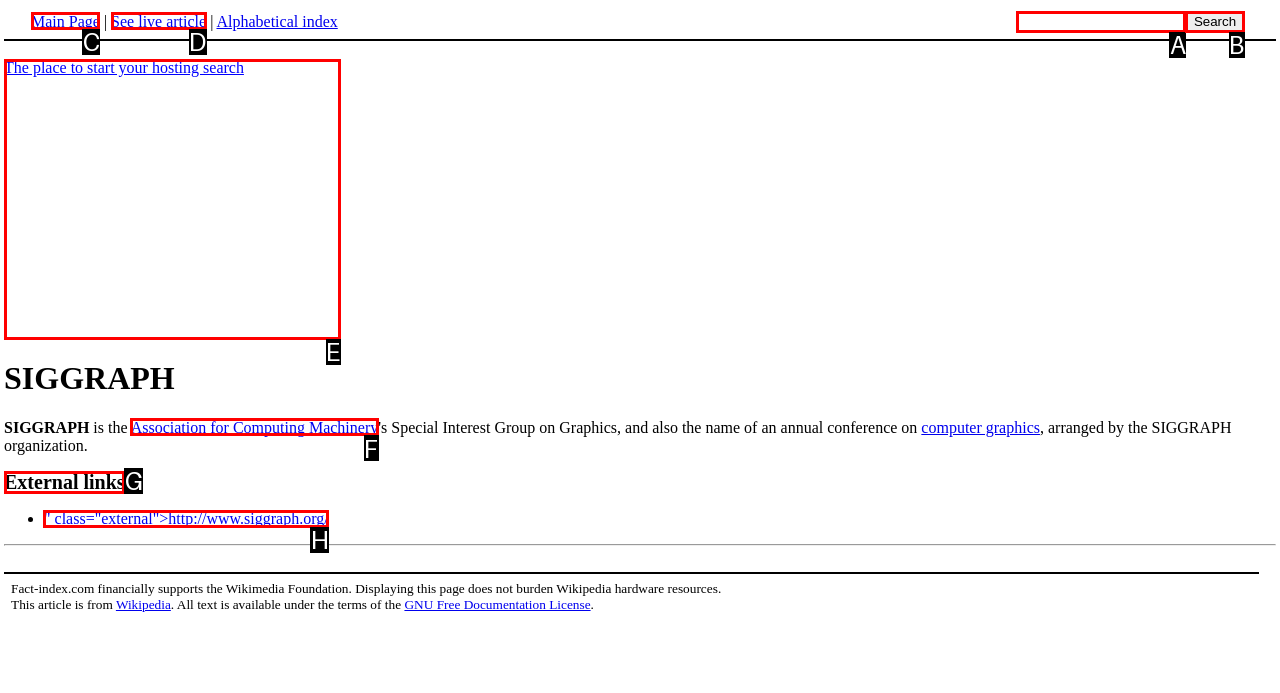Identify the correct letter of the UI element to click for this task: Check External links
Respond with the letter from the listed options.

H